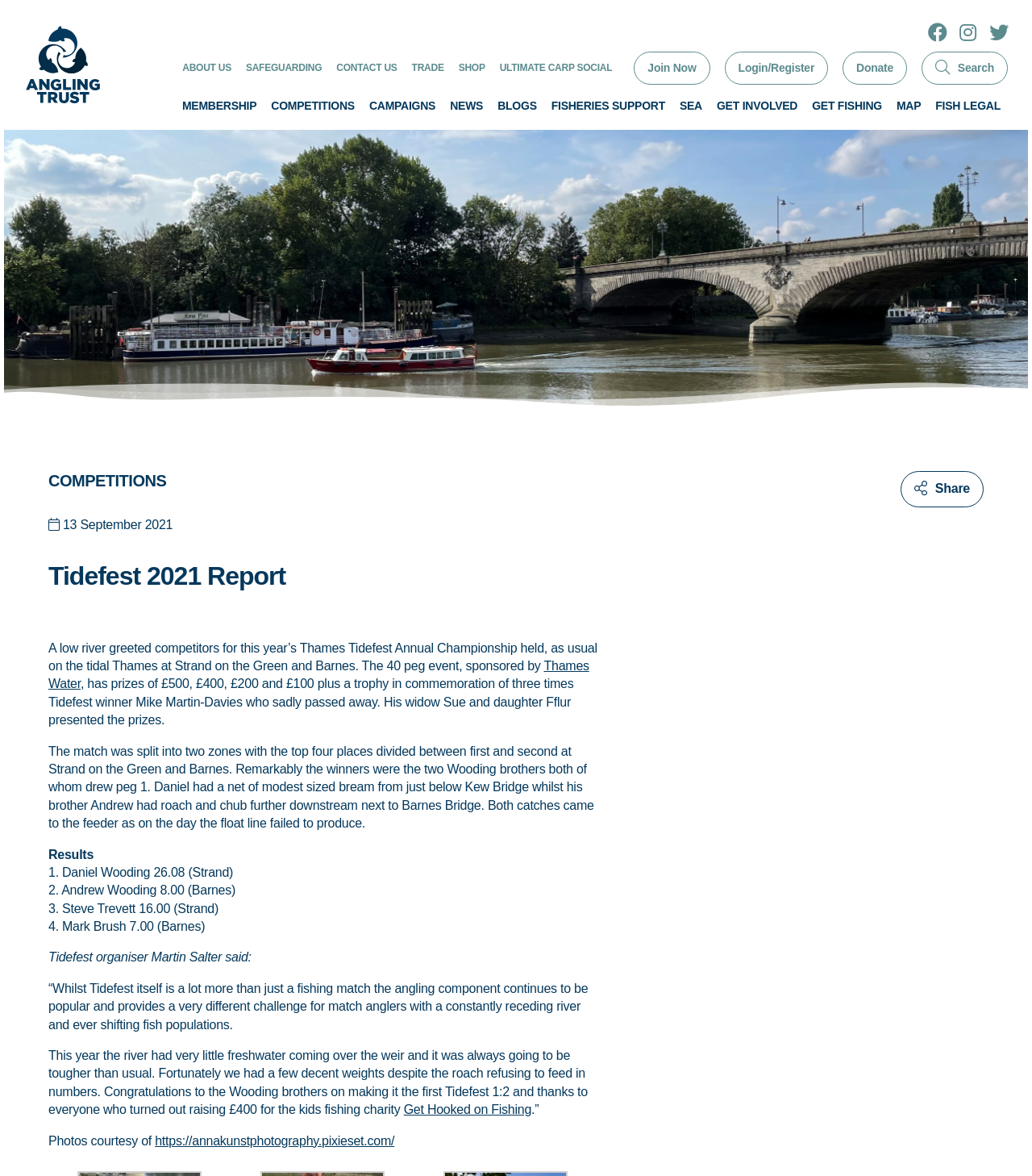Could you determine the bounding box coordinates of the clickable element to complete the instruction: "Read TIDEFEST 2021 REPORT"? Provide the coordinates as four float numbers between 0 and 1, i.e., [left, top, right, bottom].

[0.21, 0.012, 0.335, 0.023]